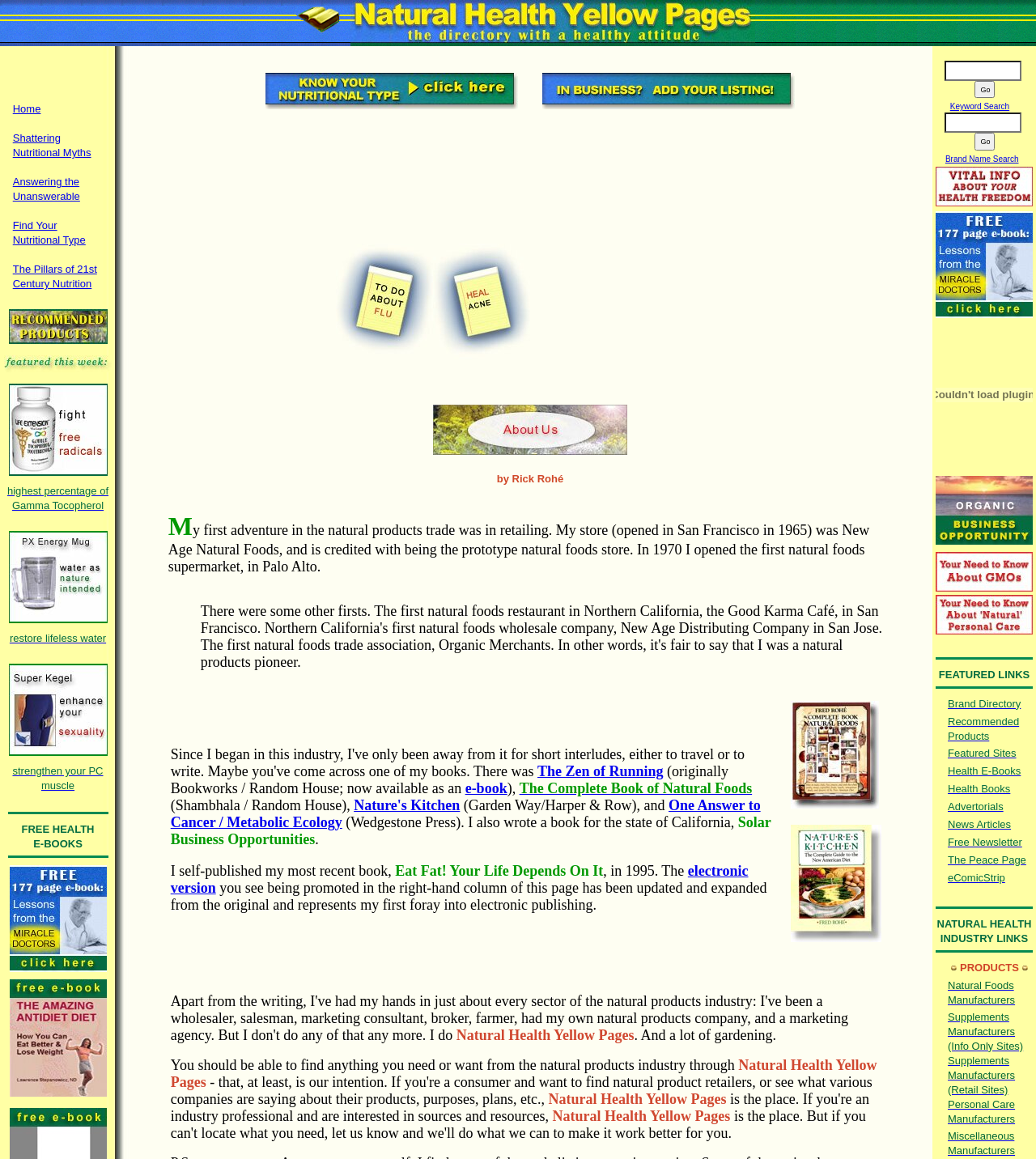What is the main purpose of this website?
Look at the image and respond with a one-word or short-phrase answer.

Find natural products or services